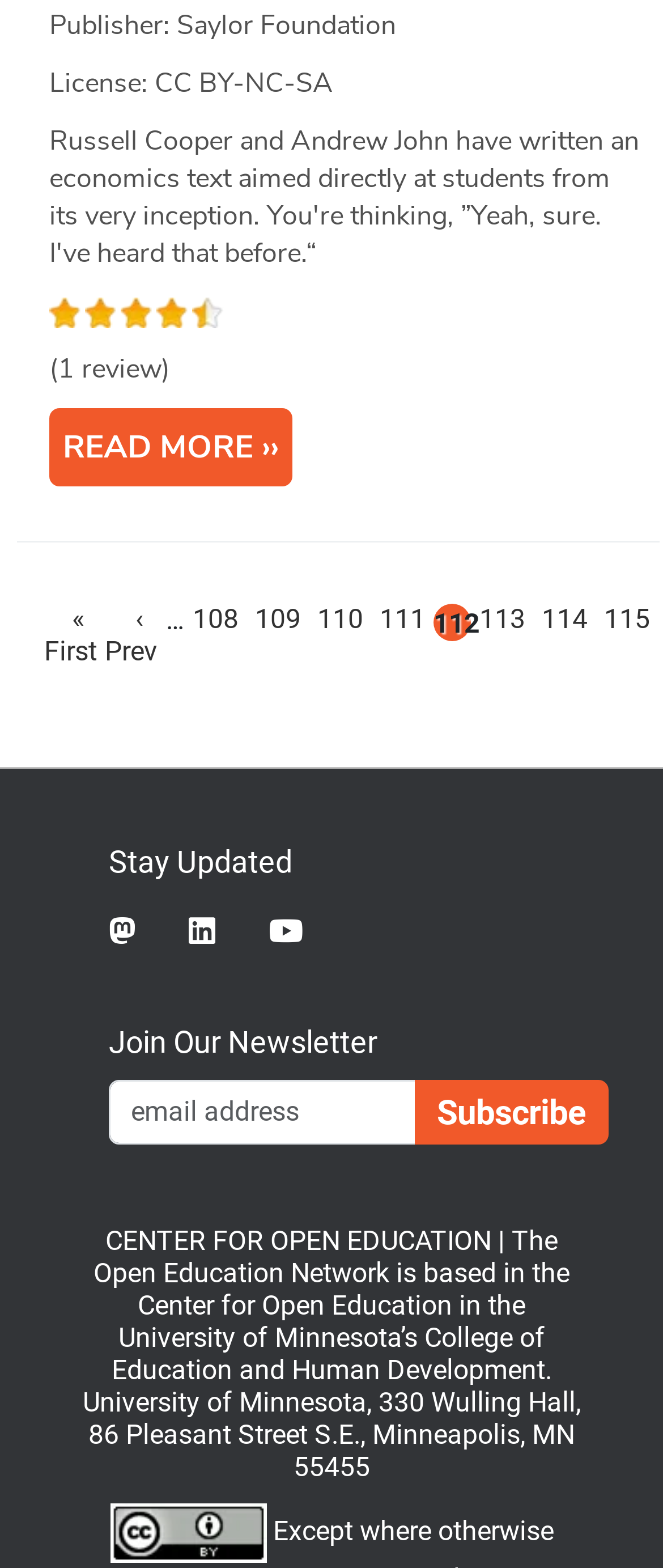What is the purpose of the textbox?
Utilize the image to construct a detailed and well-explained answer.

The textbox is located below the 'Join Our Newsletter' text, and it is required to enter an email address. The purpose of the textbox is to sign up for the email newsletter, as indicated by the text 'Email Newsletter Signup'.